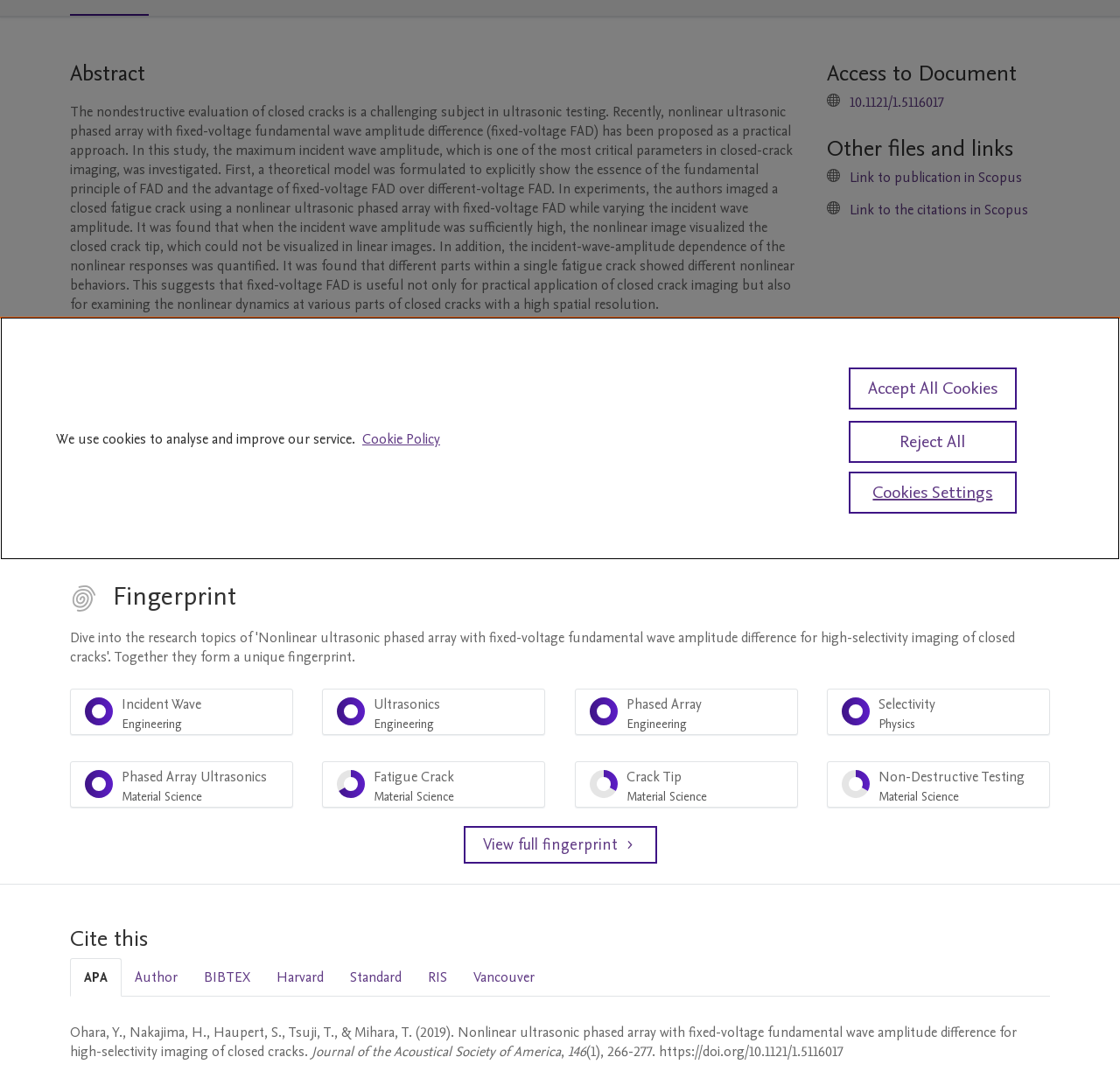Determine the bounding box coordinates for the UI element matching this description: "Non-Destructive Testing Material Science 33%".

[0.738, 0.706, 0.938, 0.749]